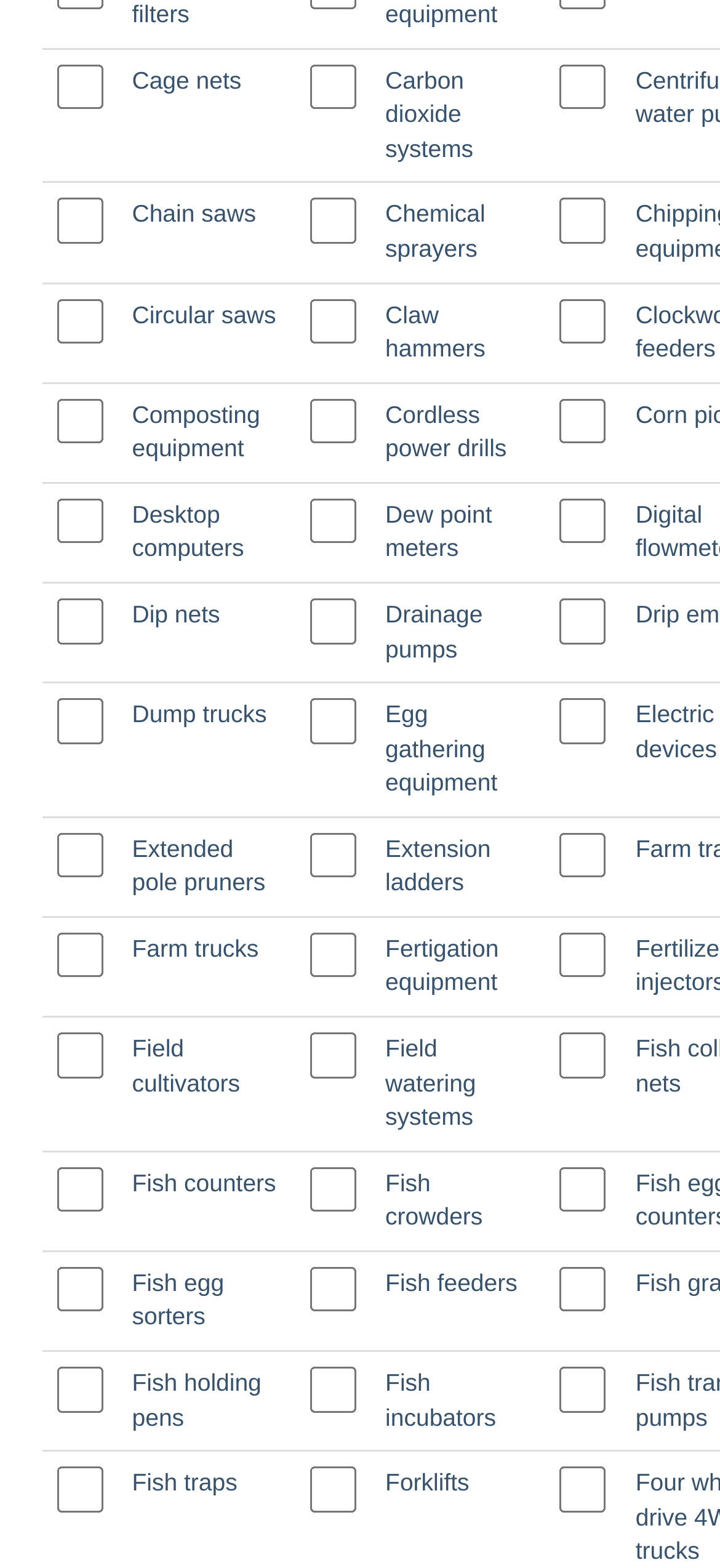Please indicate the bounding box coordinates of the element's region to be clicked to achieve the instruction: "Choose Composting equipment". Provide the coordinates as four float numbers between 0 and 1, i.e., [left, top, right, bottom].

[0.163, 0.244, 0.409, 0.308]